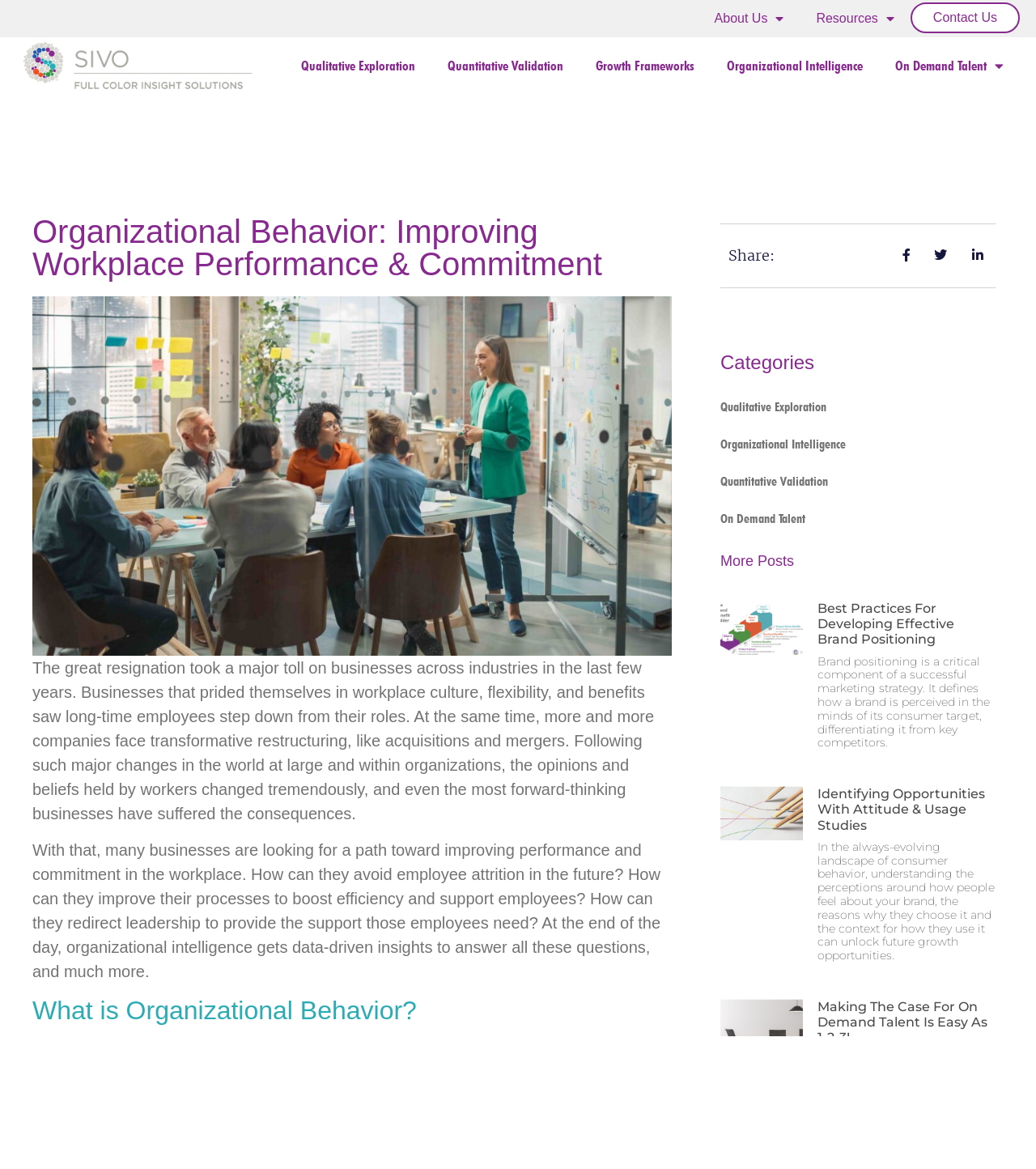Respond concisely with one word or phrase to the following query:
What is the issue faced by businesses after the great resignation?

Employee attrition